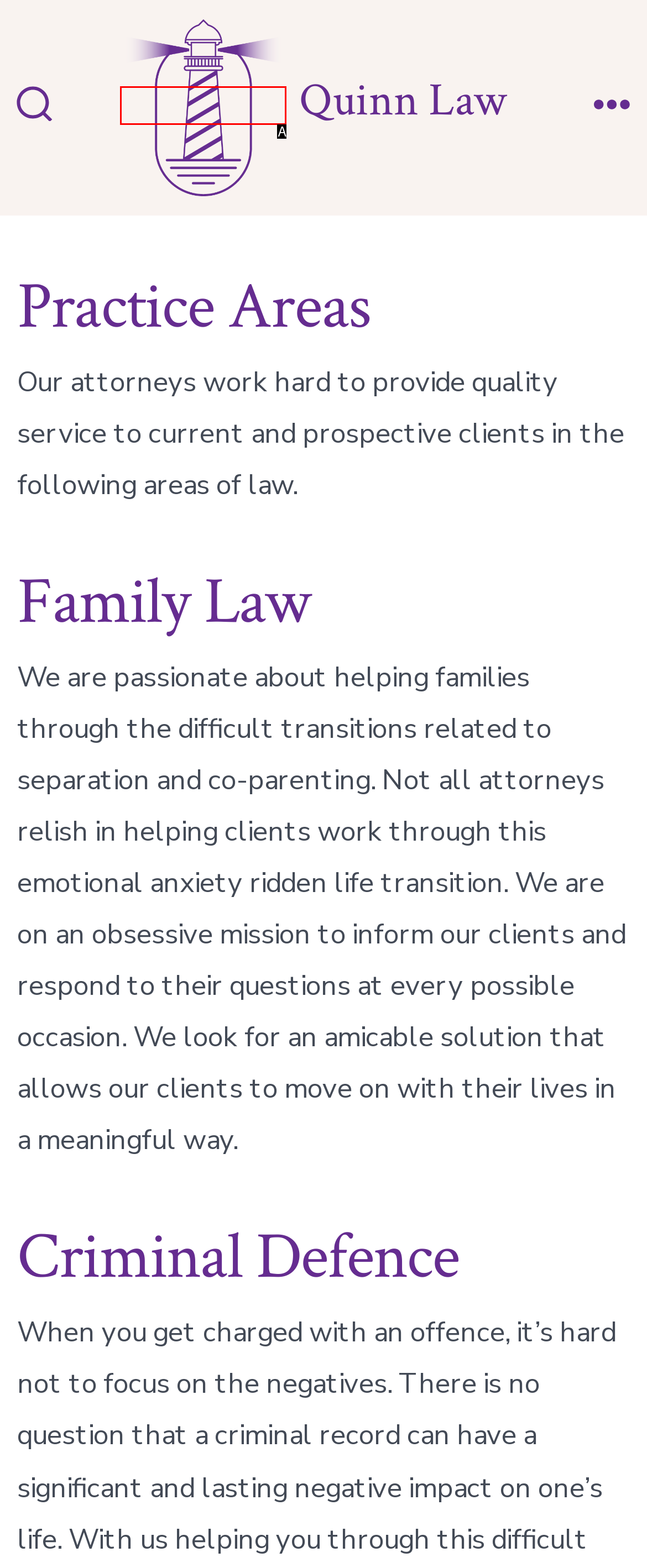Choose the HTML element that matches the description: parent_node: Quinn Law
Reply with the letter of the correct option from the given choices.

A